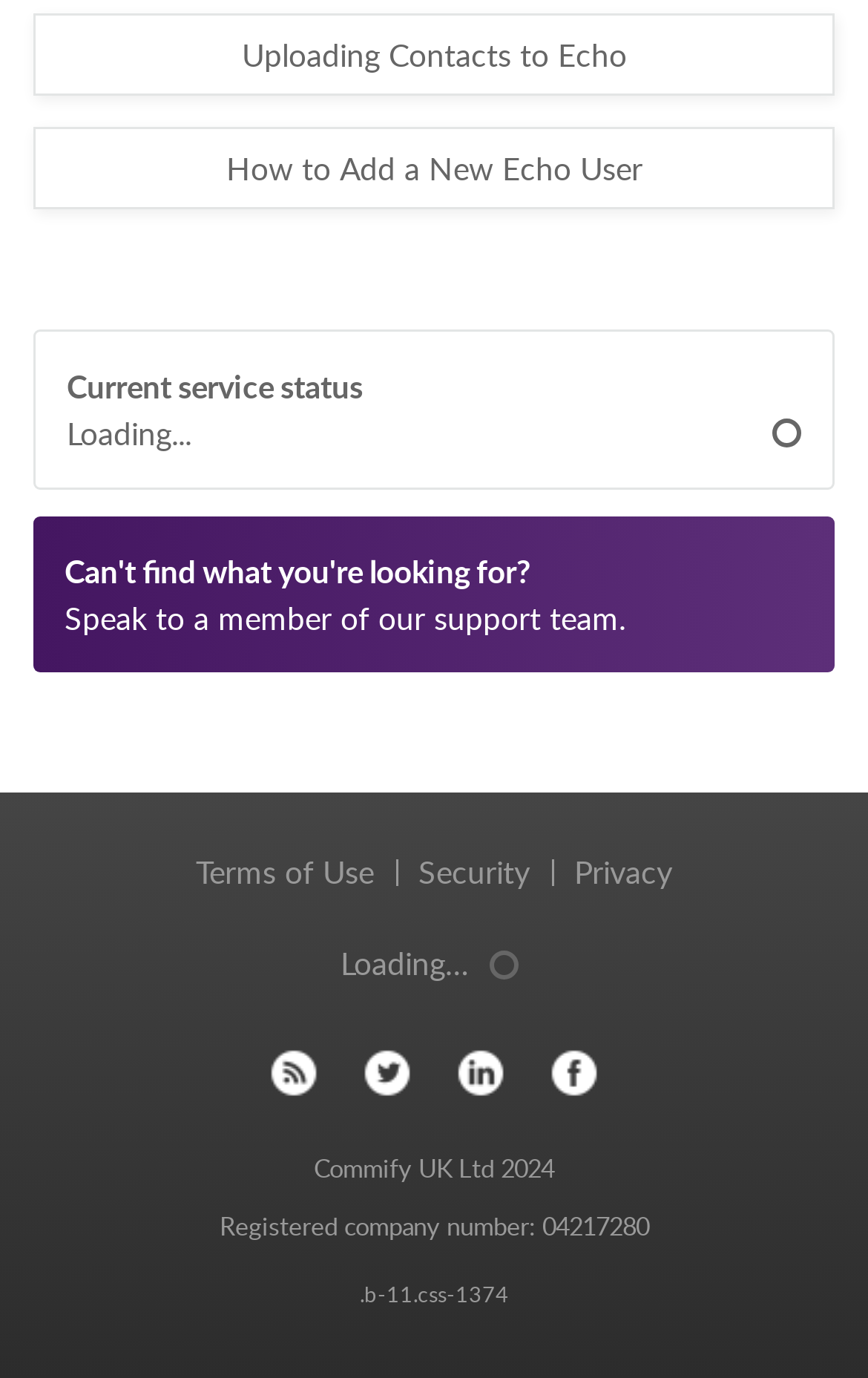What is the company name?
Please utilize the information in the image to give a detailed response to the question.

I found the answer by looking at the StaticText element with the text 'Commify UK Ltd 2024'. This suggests that the company name is Commify UK Ltd.